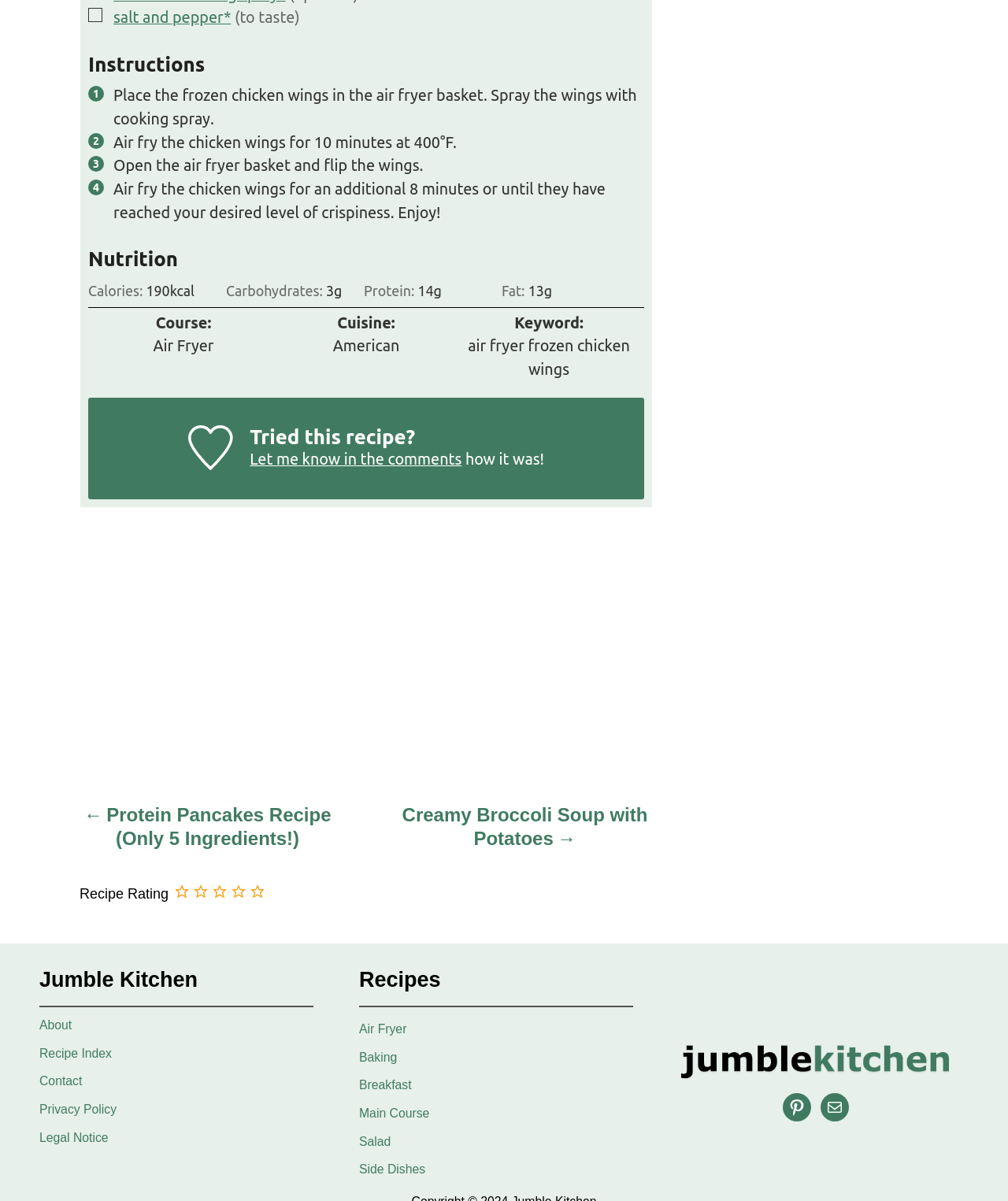Calculate the bounding box coordinates of the UI element given the description: "Legal Notice".

[0.039, 0.941, 0.107, 0.953]